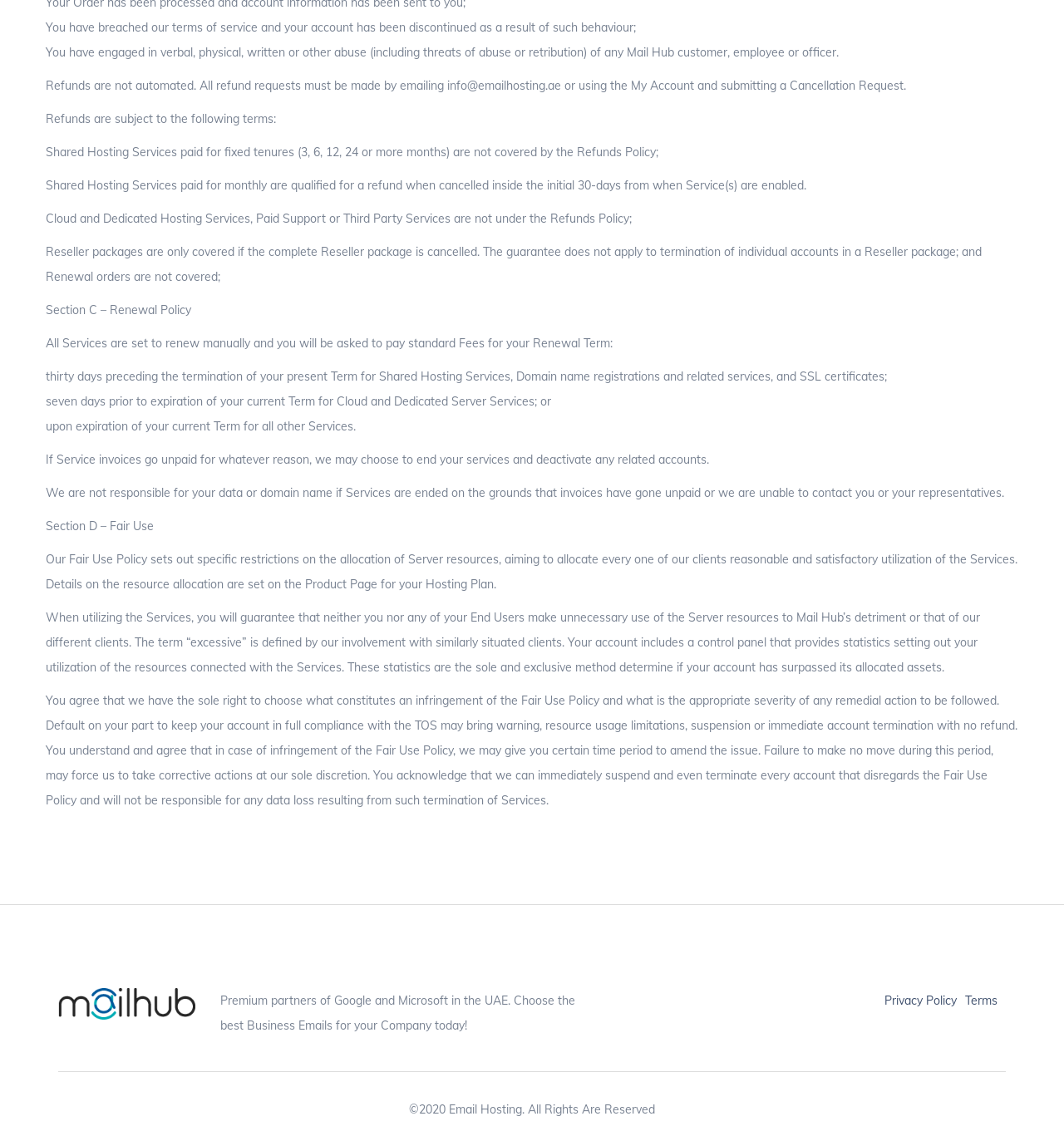Determine the bounding box for the UI element that matches this description: "Privacy Policy".

[0.831, 0.878, 0.899, 0.891]